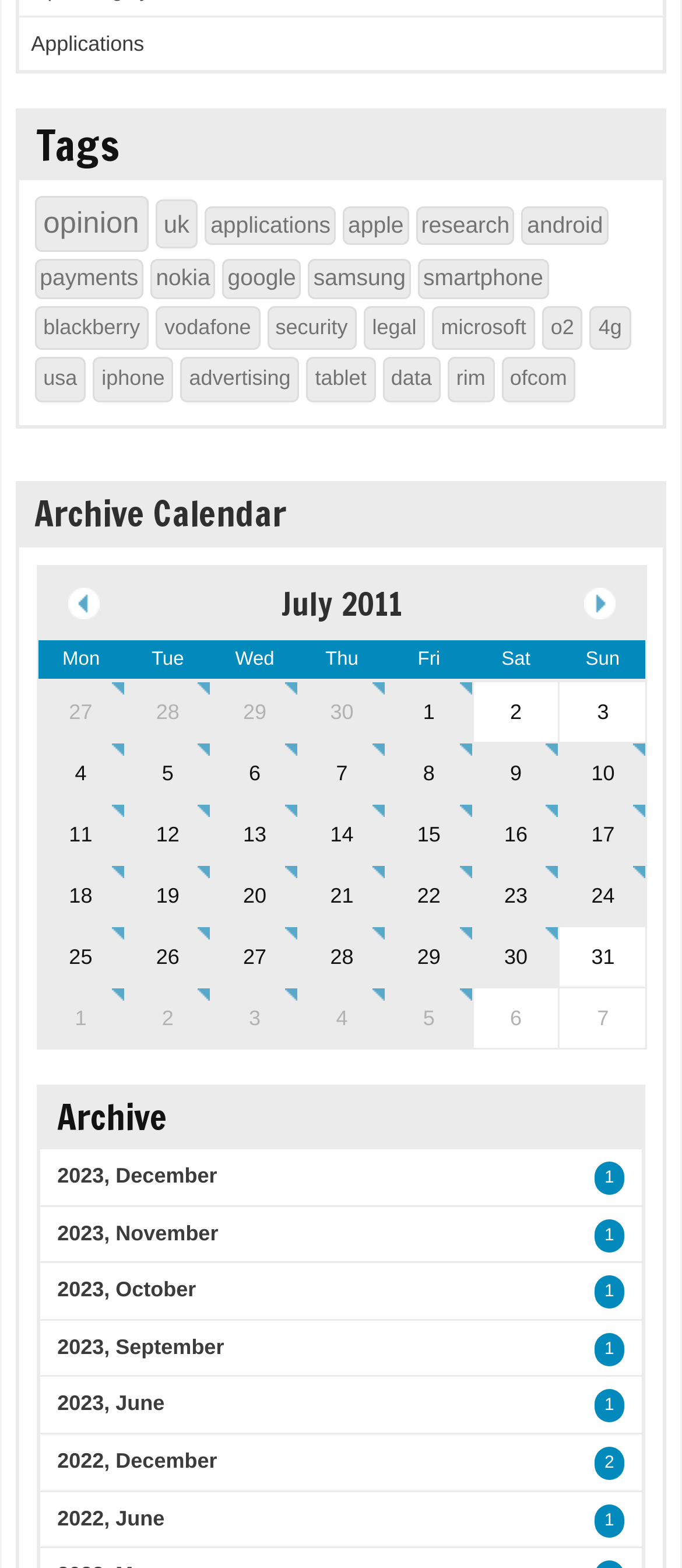Provide the bounding box coordinates of the HTML element described by the text: "2023, November". The coordinates should be in the format [left, top, right, bottom] with values between 0 and 1.

[0.061, 0.771, 0.343, 0.804]